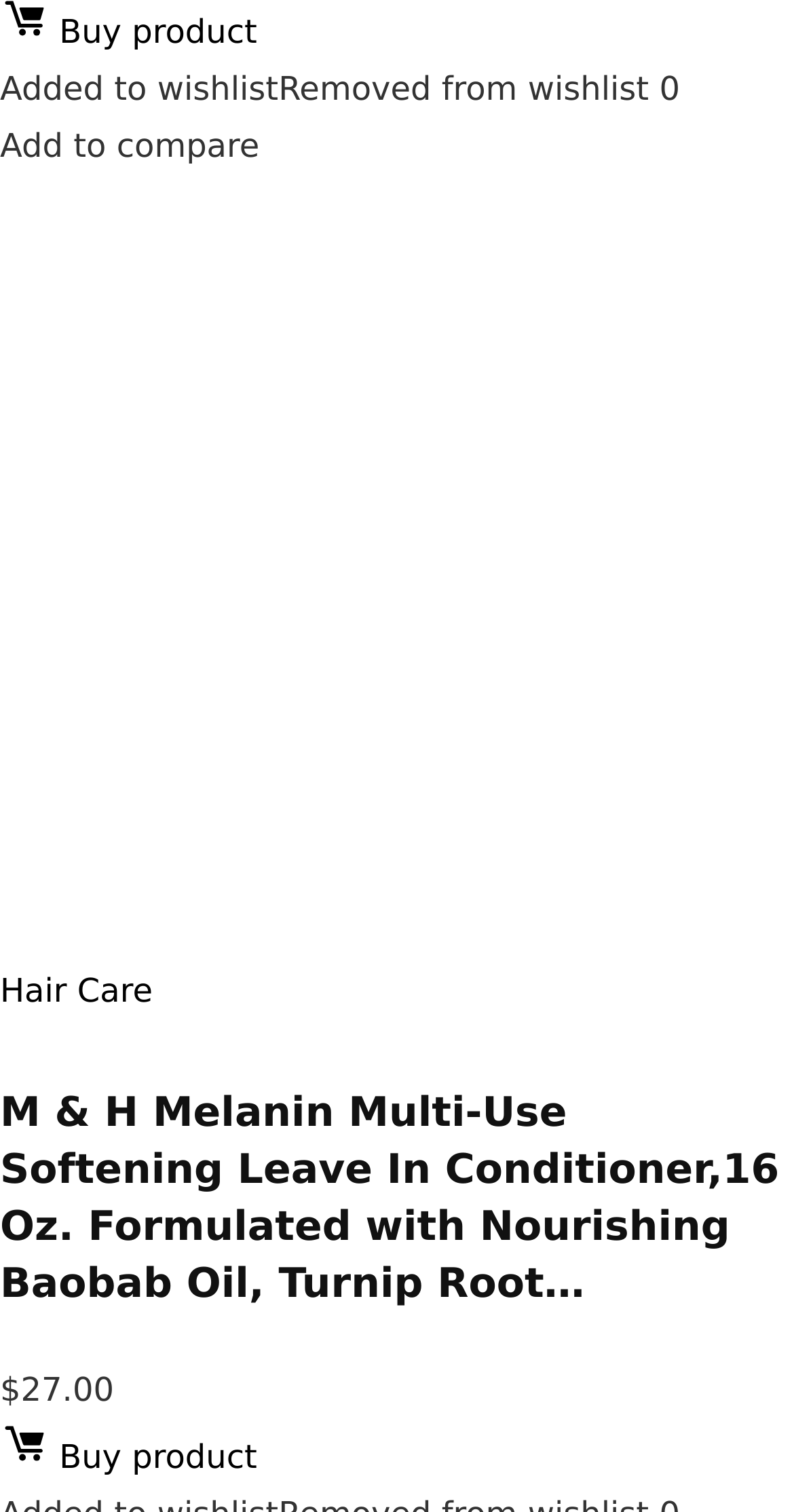Please give a succinct answer using a single word or phrase:
Is the product in the wishlist?

No